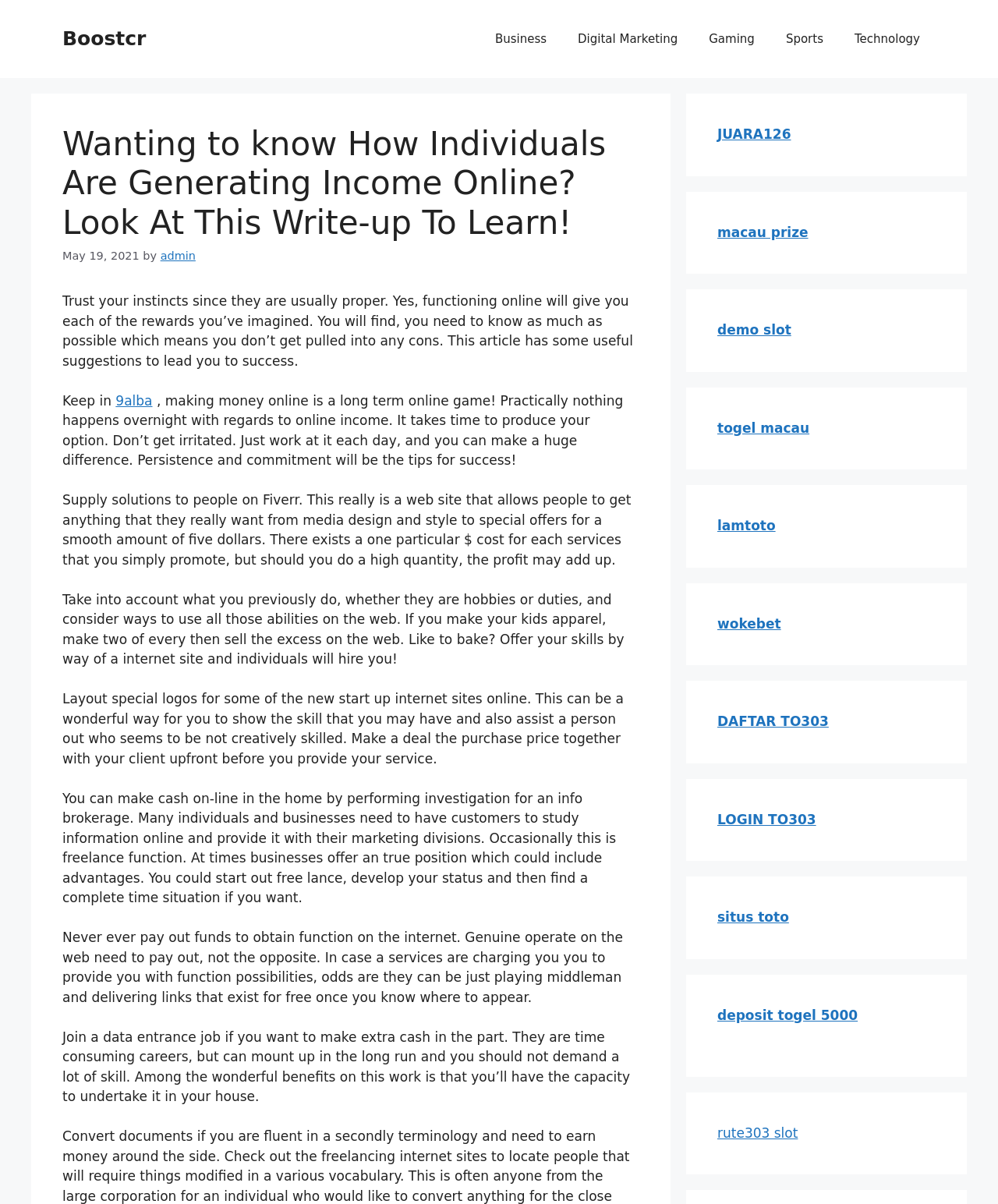Carefully observe the image and respond to the question with a detailed answer:
Why should you not pay for online work opportunities?

The article advises readers to 'Never pay out money to obtain function on the internet' because genuine online work opportunities should pay you, not the other way around. This suggests that if a service is charging you to provide work opportunities, it is likely a scam.